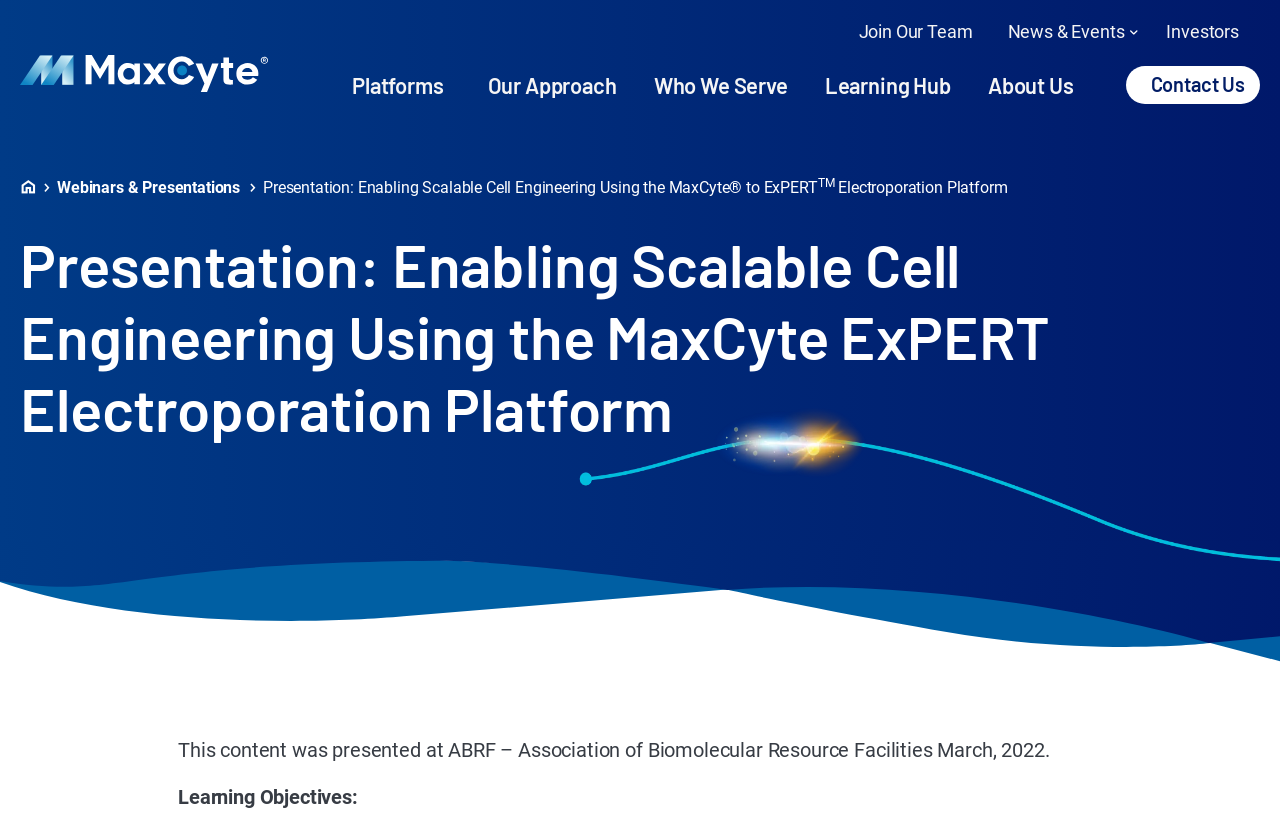Using the given element description, provide the bounding box coordinates (top-left x, top-left y, bottom-right x, bottom-right y) for the corresponding UI element in the screenshot: News & Events

[0.776, 0.015, 0.9, 0.061]